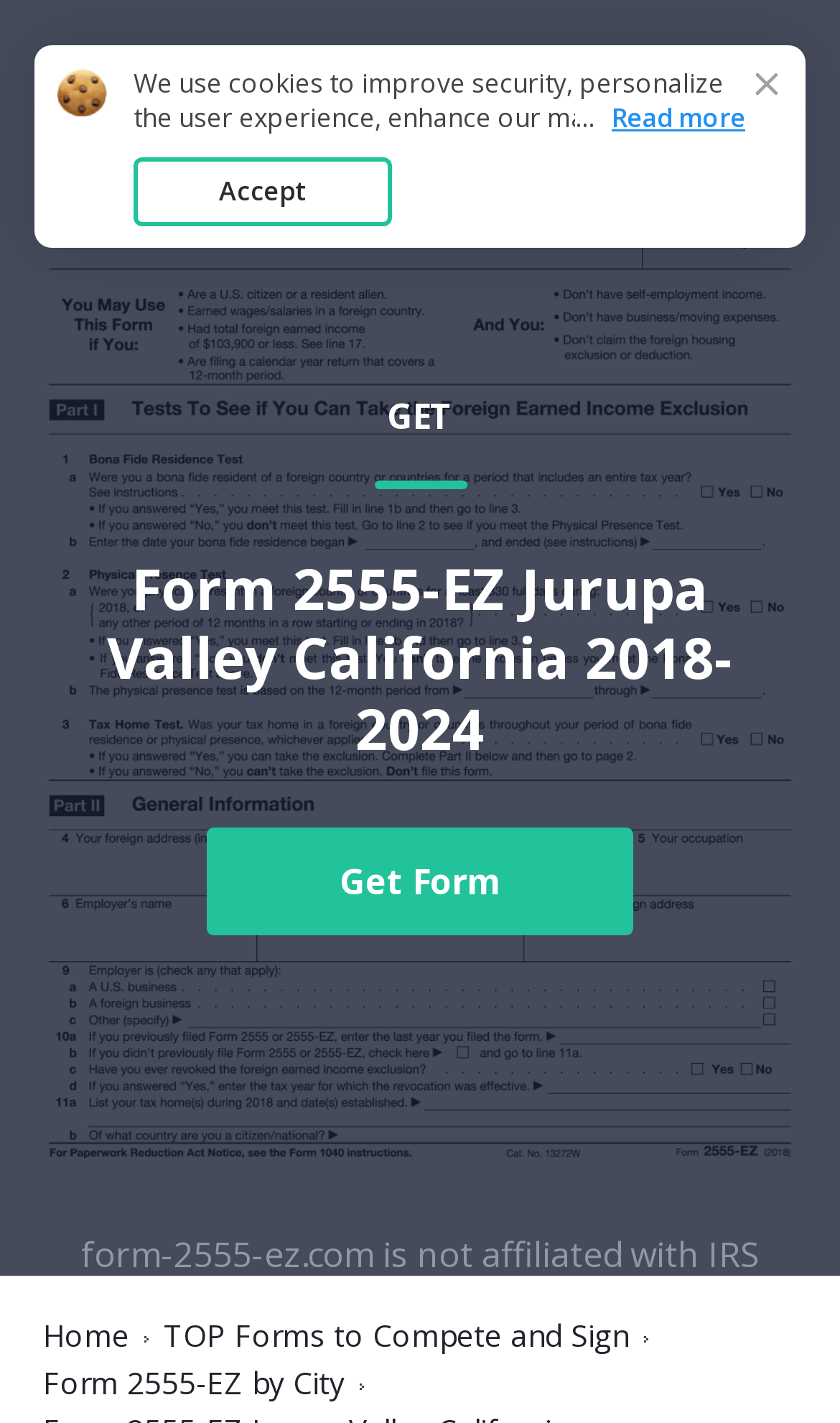Provide a one-word or short-phrase response to the question:
What is the purpose of this webpage?

To get a document required in your city